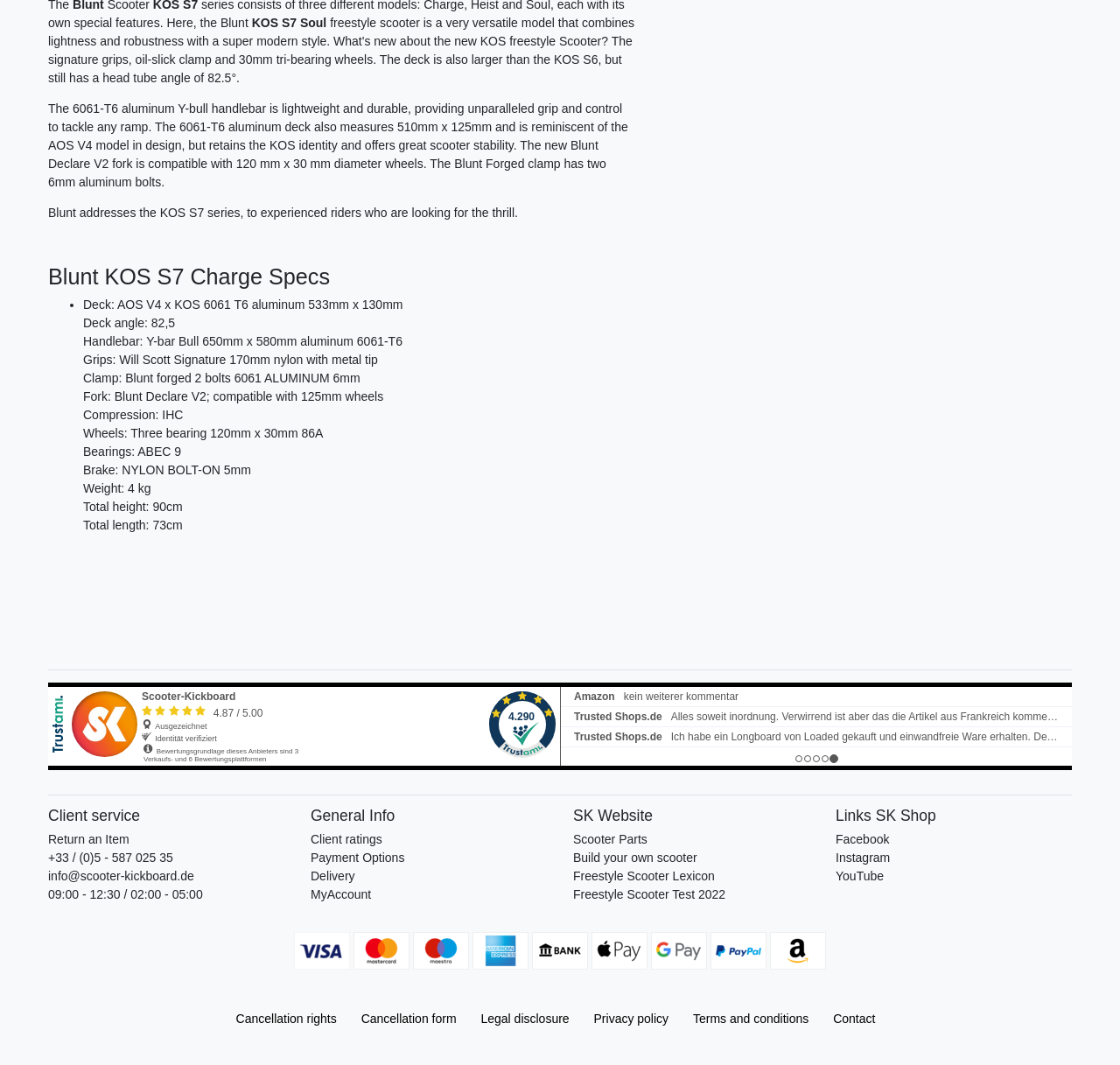Point out the bounding box coordinates of the section to click in order to follow this instruction: "Check the payment options".

[0.259, 0.872, 0.741, 0.914]